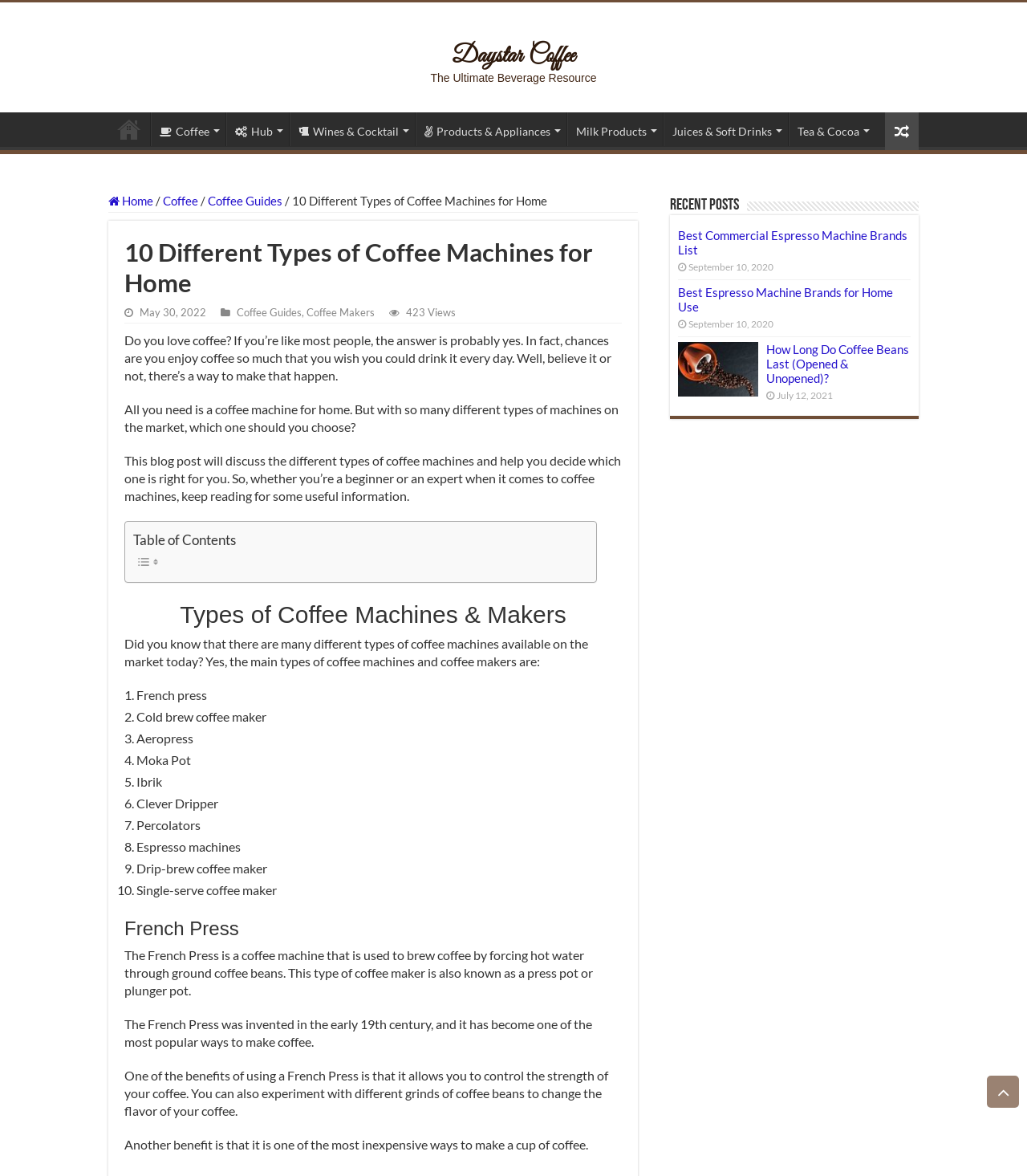How many types of coffee machines are discussed on this webpage?
Answer briefly with a single word or phrase based on the image.

10